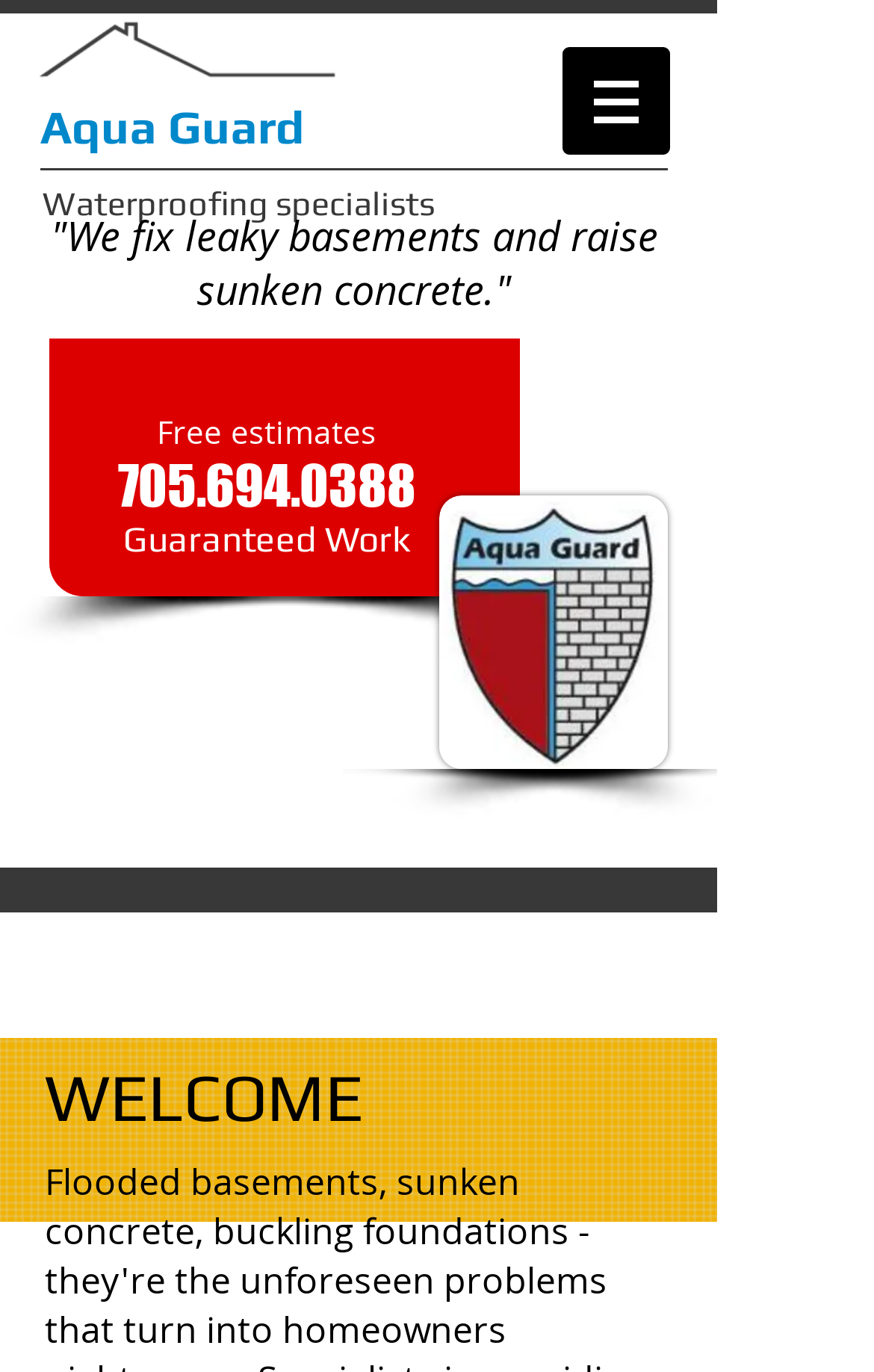Using the information from the screenshot, answer the following question thoroughly:
What is the phone number to contact?

I found the phone number by looking at the heading element that contains the text '705.694.0388', which is also a link. This suggests that it is a clickable phone number to contact the company.